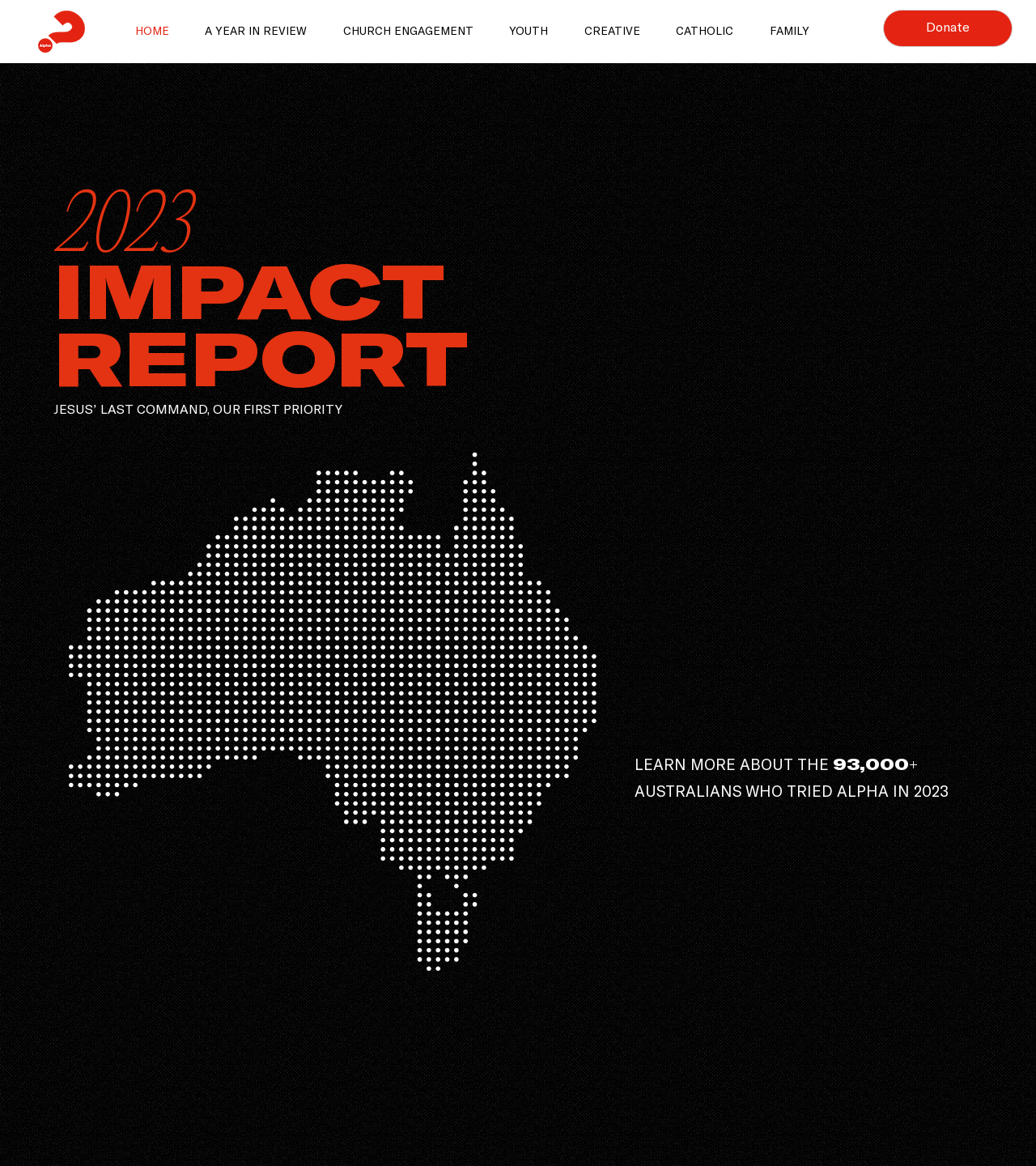Could you highlight the region that needs to be clicked to execute the instruction: "click A YEAR IN REVIEW"?

[0.183, 0.018, 0.31, 0.036]